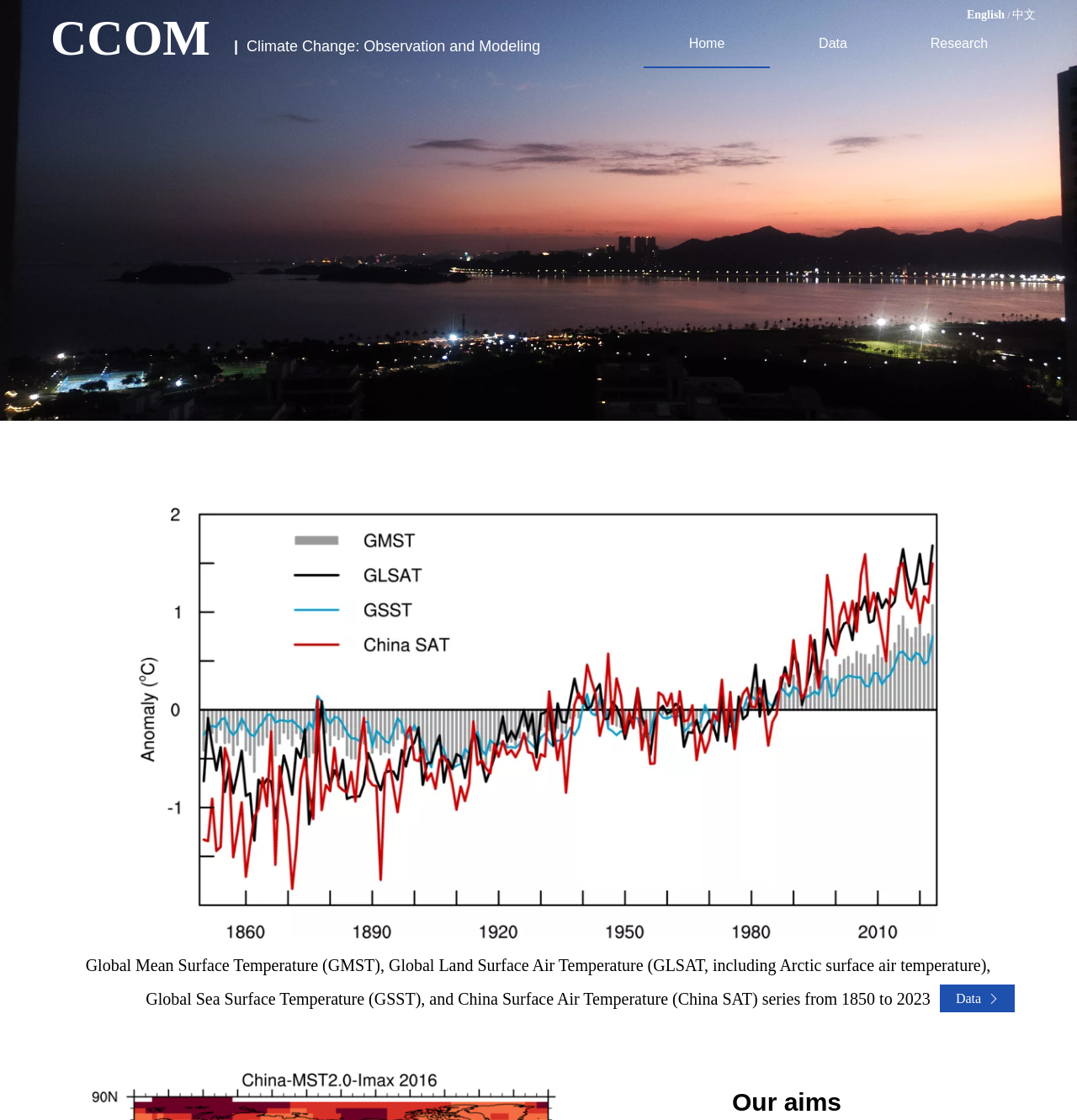What is the focus of the research on the webpage?
Based on the screenshot, provide your answer in one word or phrase.

Climate Change